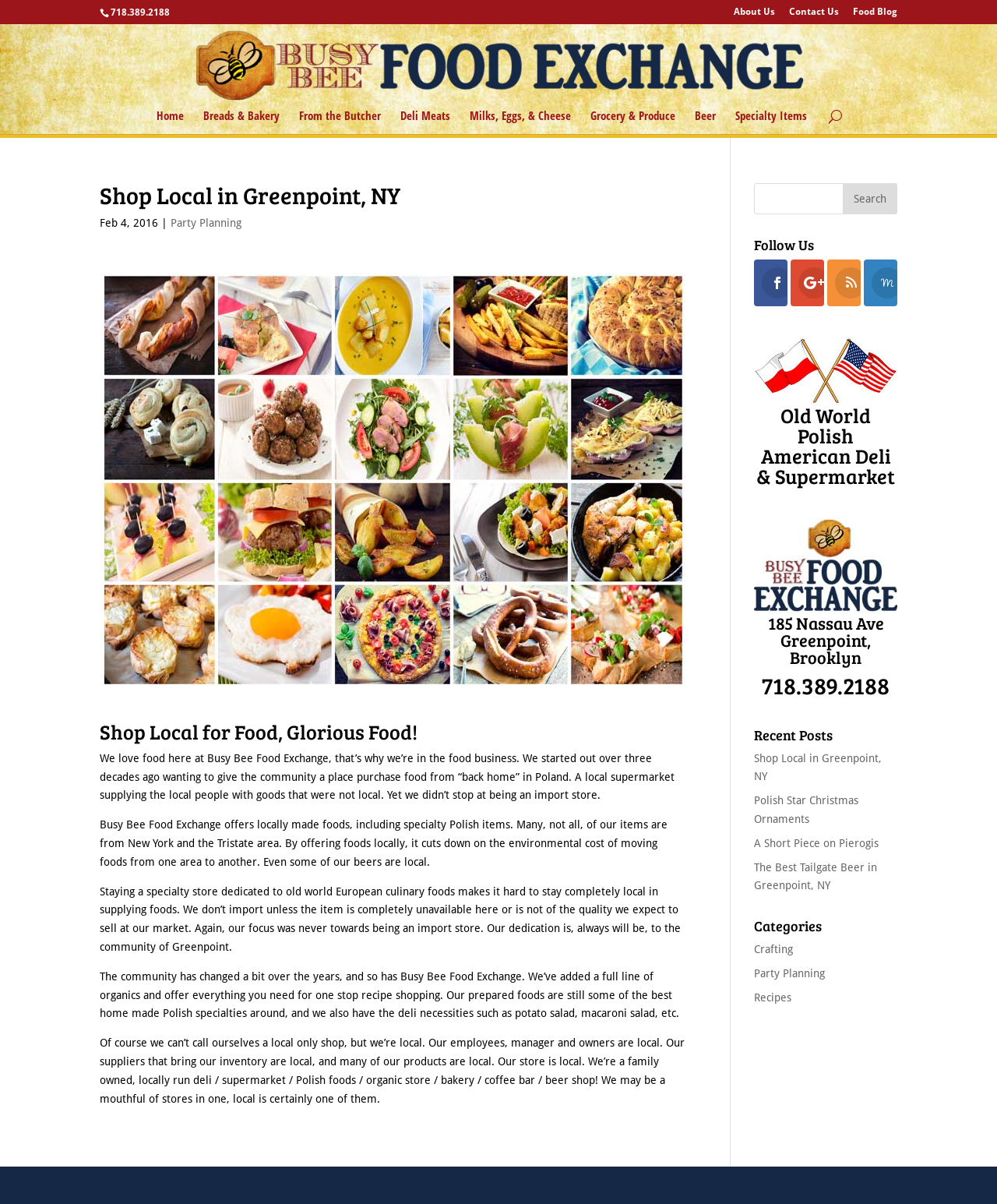What type of products does Busy Bee Food Exchange offer?
Answer the question with as much detail as possible.

I determined the type of products offered by Busy Bee Food Exchange by looking at the links on the webpage, which include categories such as 'Breads & Bakery', 'From the Butcher', 'Deli Meats', and 'Beer', suggesting that the store offers a variety of food and beverage products.